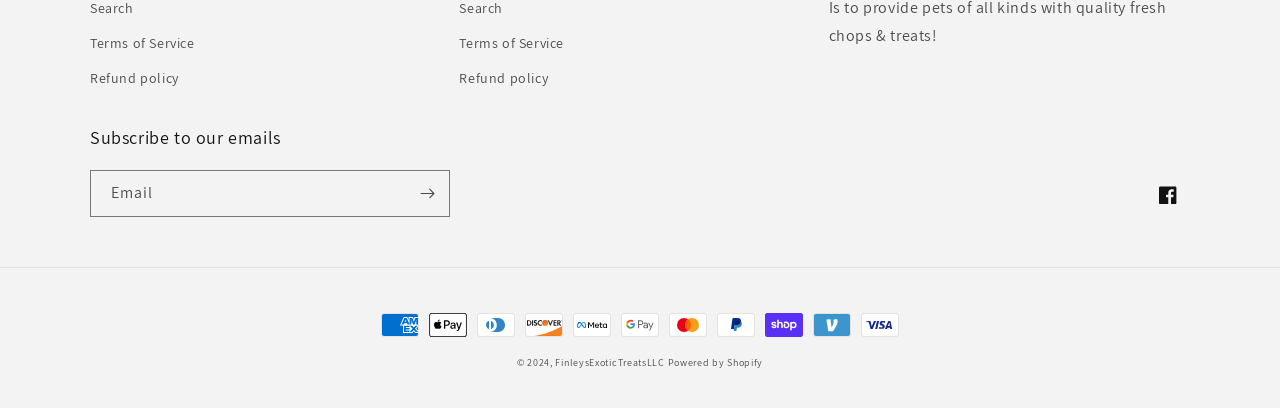Using the provided element description: "Terms of Service", identify the bounding box coordinates. The coordinates should be four floats between 0 and 1 in the order [left, top, right, bottom].

[0.359, 0.063, 0.441, 0.15]